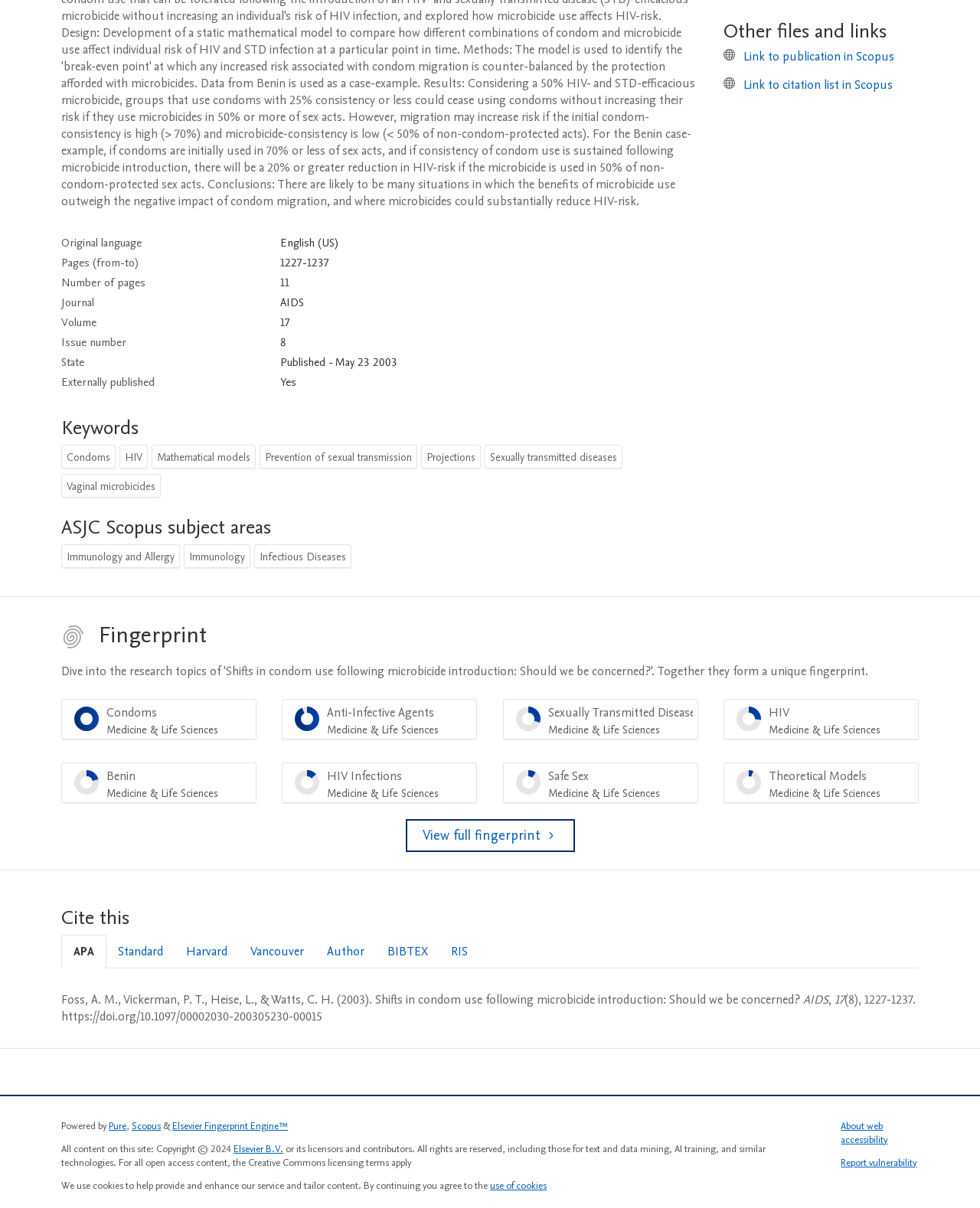Please find the bounding box for the following UI element description. Provide the coordinates in (top-left x, top-left y, bottom-right x, bottom-right y) format, with values between 0 and 1: Report vulnerability

[0.858, 0.957, 0.936, 0.969]